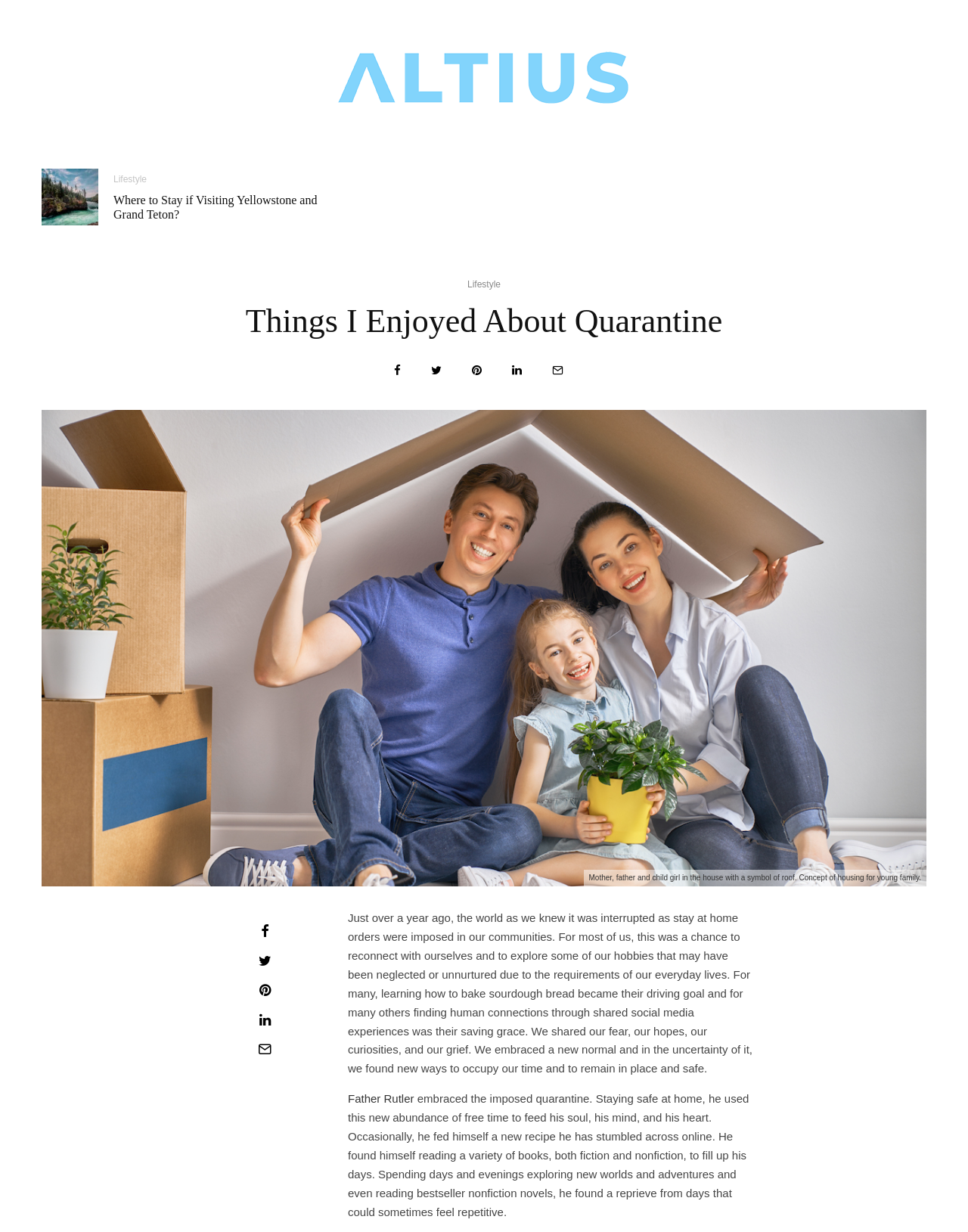Please identify the coordinates of the bounding box that should be clicked to fulfill this instruction: "Read the story about Father Rutler".

[0.359, 0.887, 0.428, 0.897]